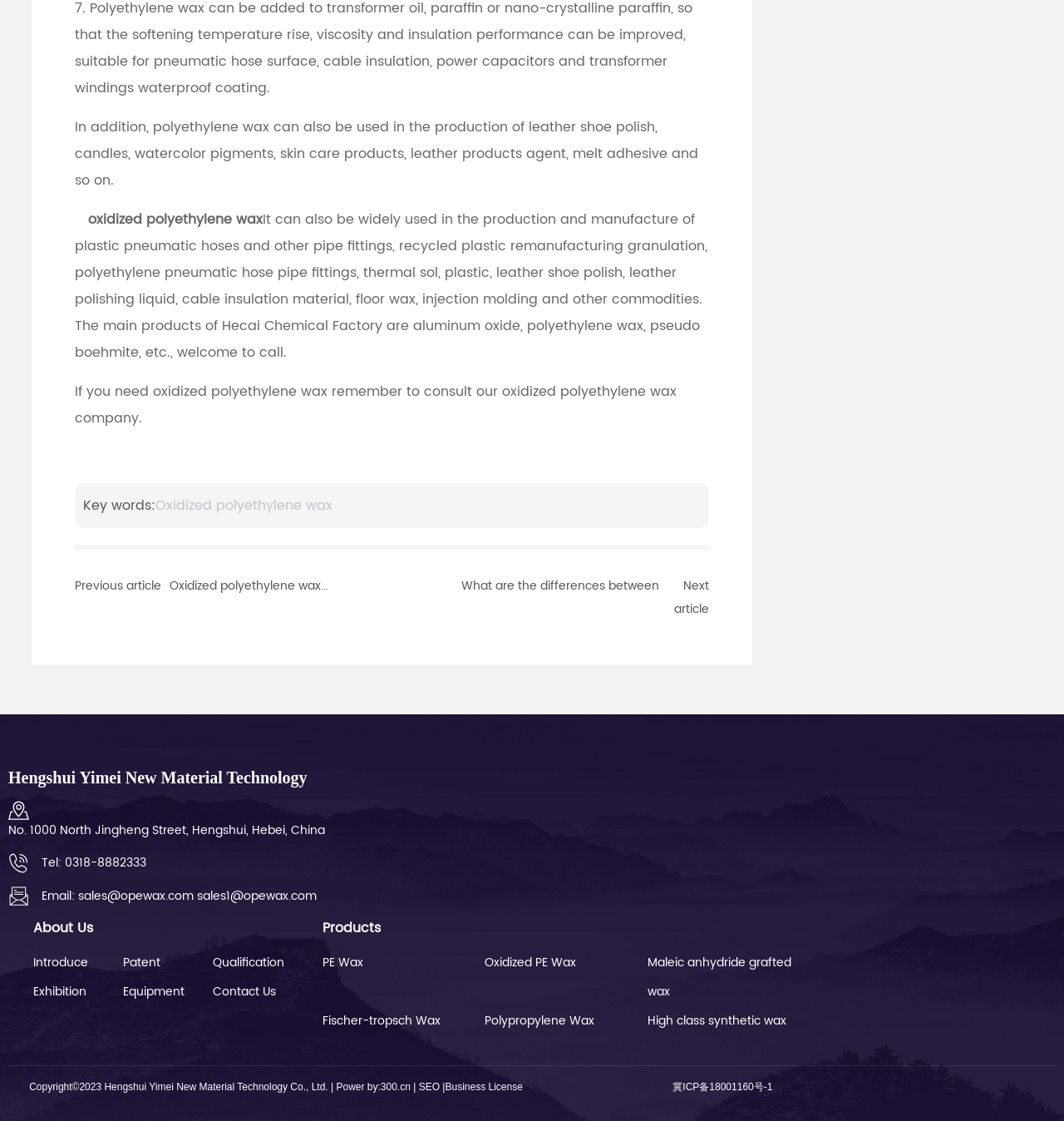Please determine the bounding box coordinates of the element to click in order to execute the following instruction: "Check 'Copyright information'". The coordinates should be four float numbers between 0 and 1, specified as [left, top, right, bottom].

[0.028, 0.964, 0.358, 0.975]